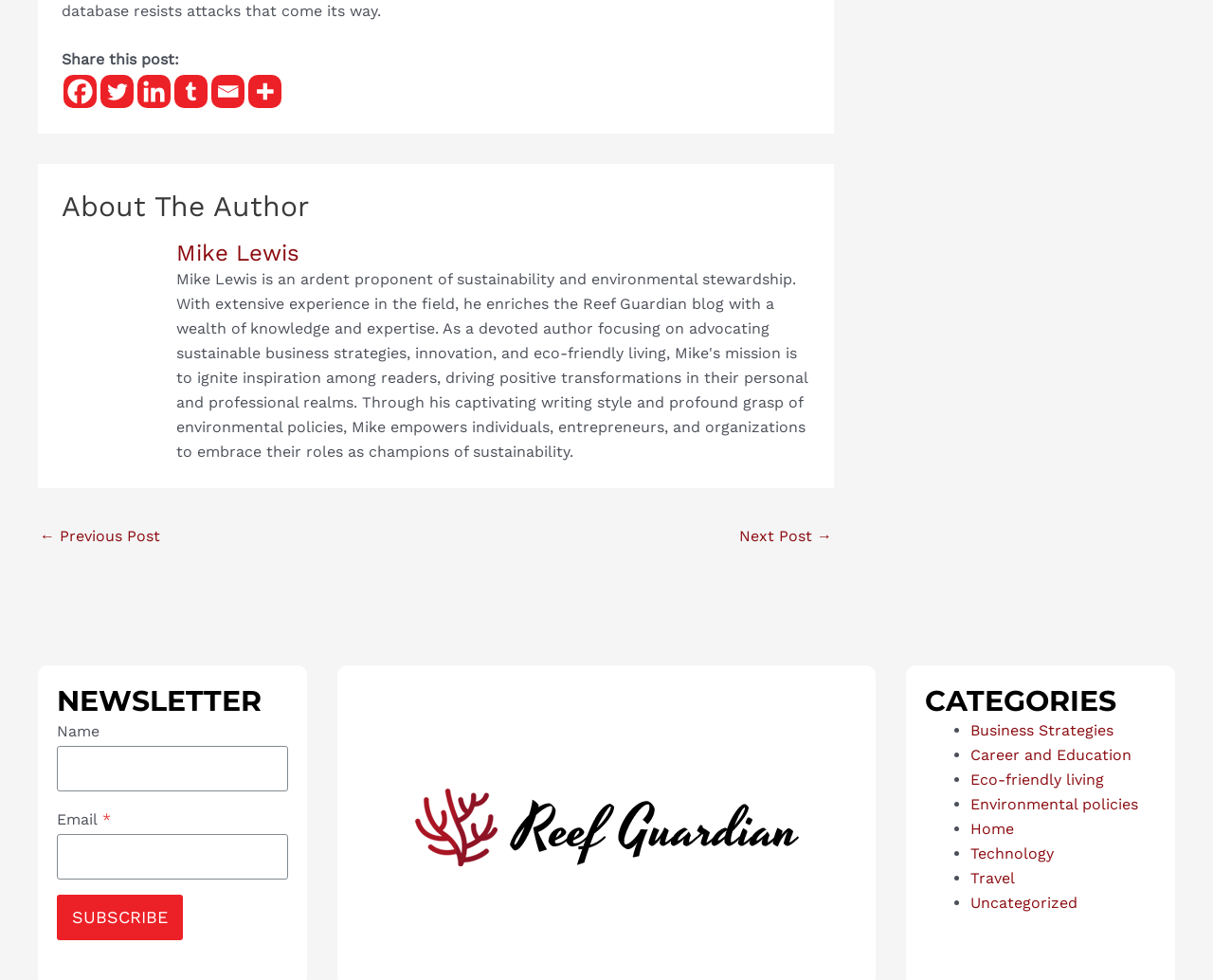Please identify the bounding box coordinates of the element that needs to be clicked to perform the following instruction: "Learn more about the author Mike Lewis".

[0.146, 0.245, 0.668, 0.273]